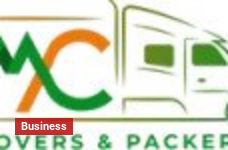Give a thorough description of the image, including any visible elements and their relationships.

The image features a stylized logo for "MC Movers & Packers," which suggests a focus on moving and packing services. The design includes a depicted vehicle along with vibrant colors in green and orange, symbolizing reliability and efficiency in transportation. Below the logo, there's a bold label reading "Business," indicating the professional nature of the services offered. The combination of graphics and text emphasizes the brand's commitment to helping customers with their moving needs.